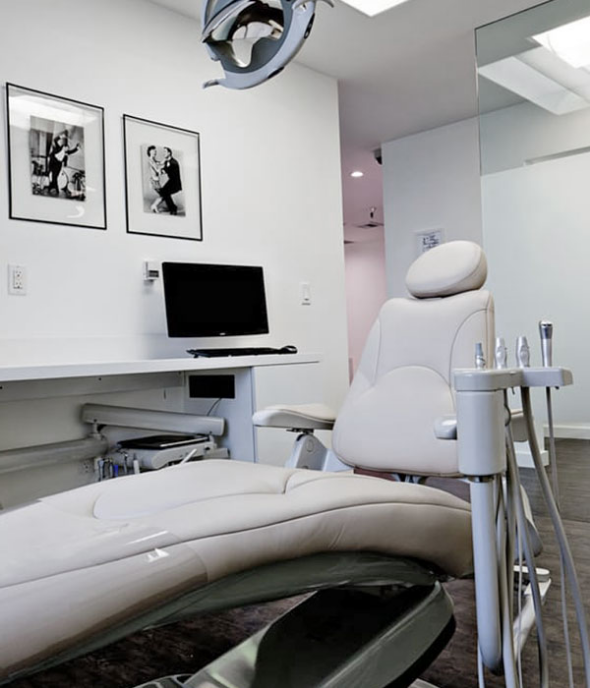Provide your answer to the question using just one word or phrase: What type of photographs are on the walls?

Black-and-white photographs